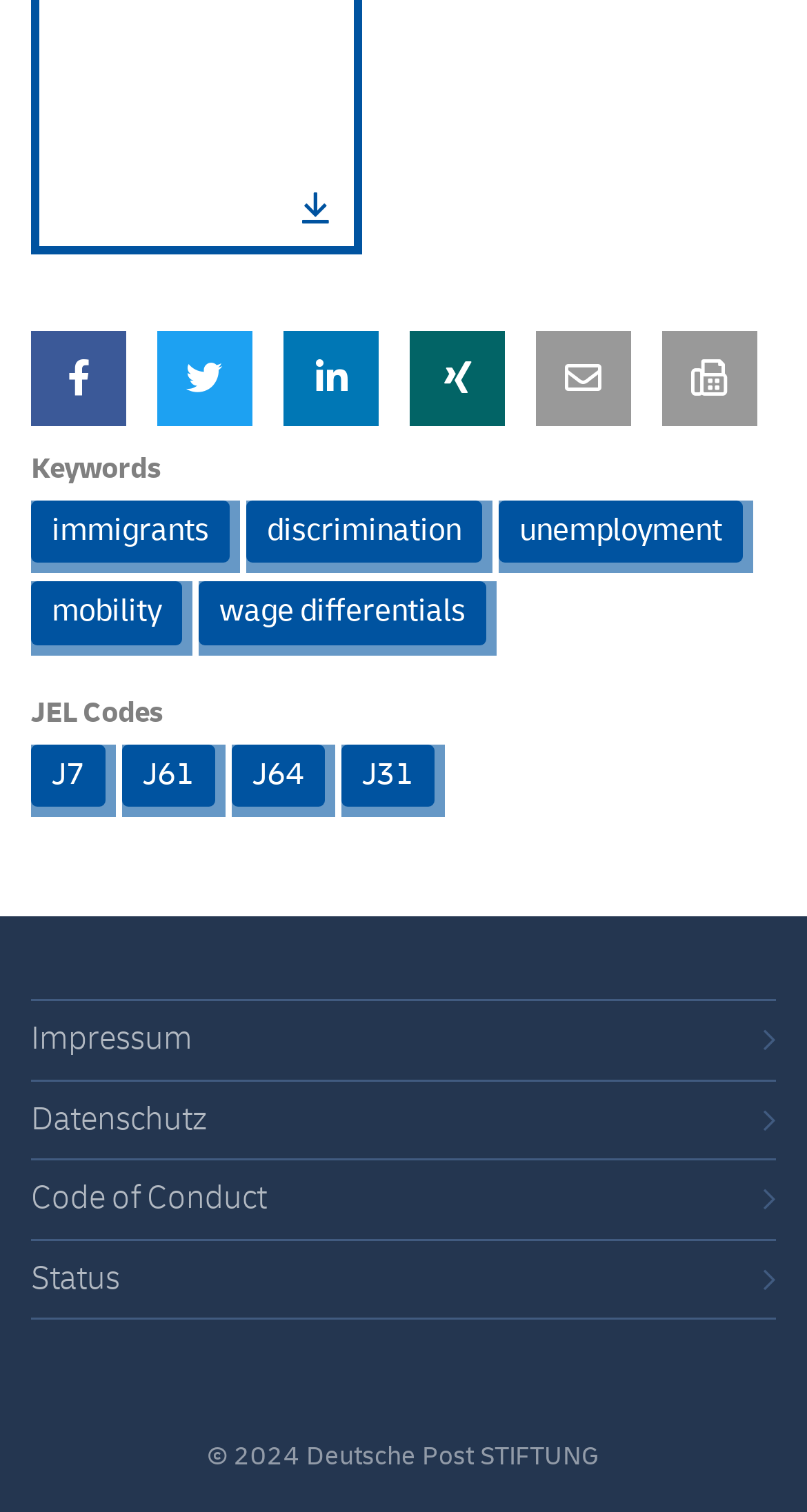Can you find the bounding box coordinates for the element to click on to achieve the instruction: "click the immigrants link"?

[0.038, 0.33, 0.285, 0.372]